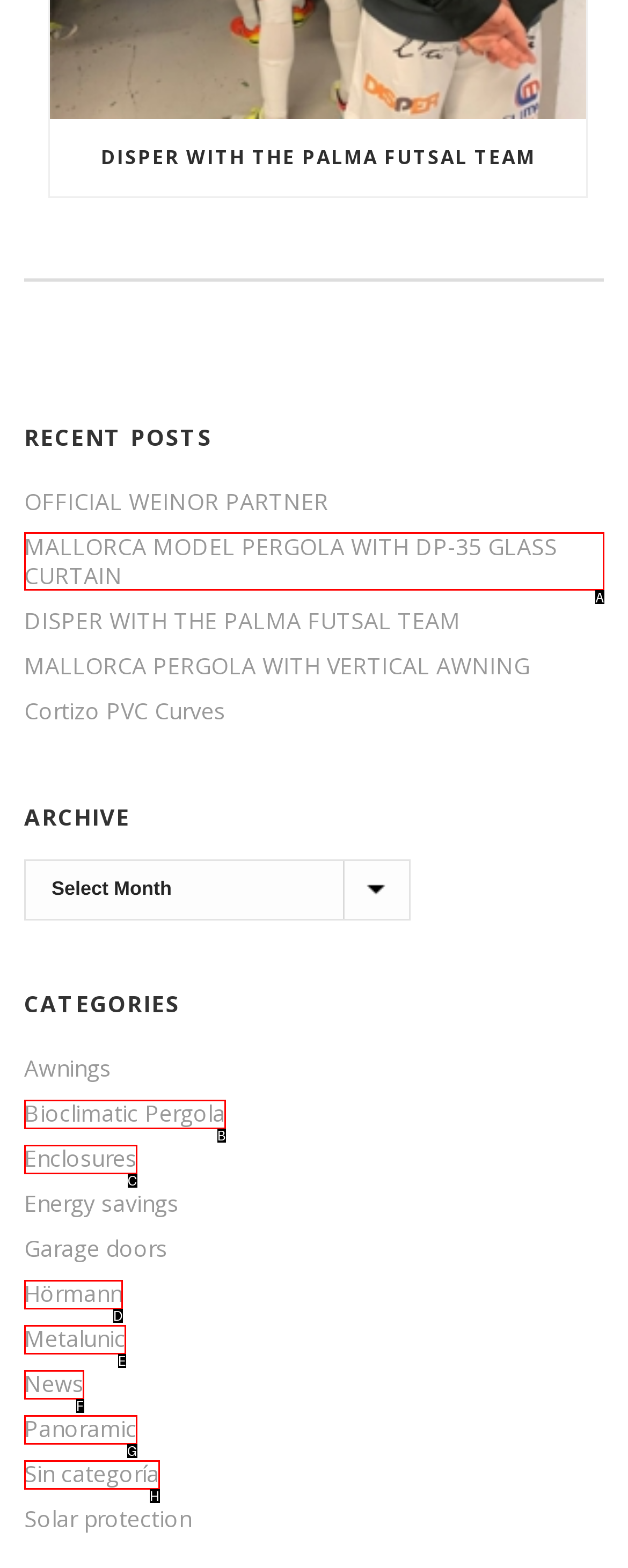Select the letter of the option that corresponds to: Hörmann
Provide the letter from the given options.

D